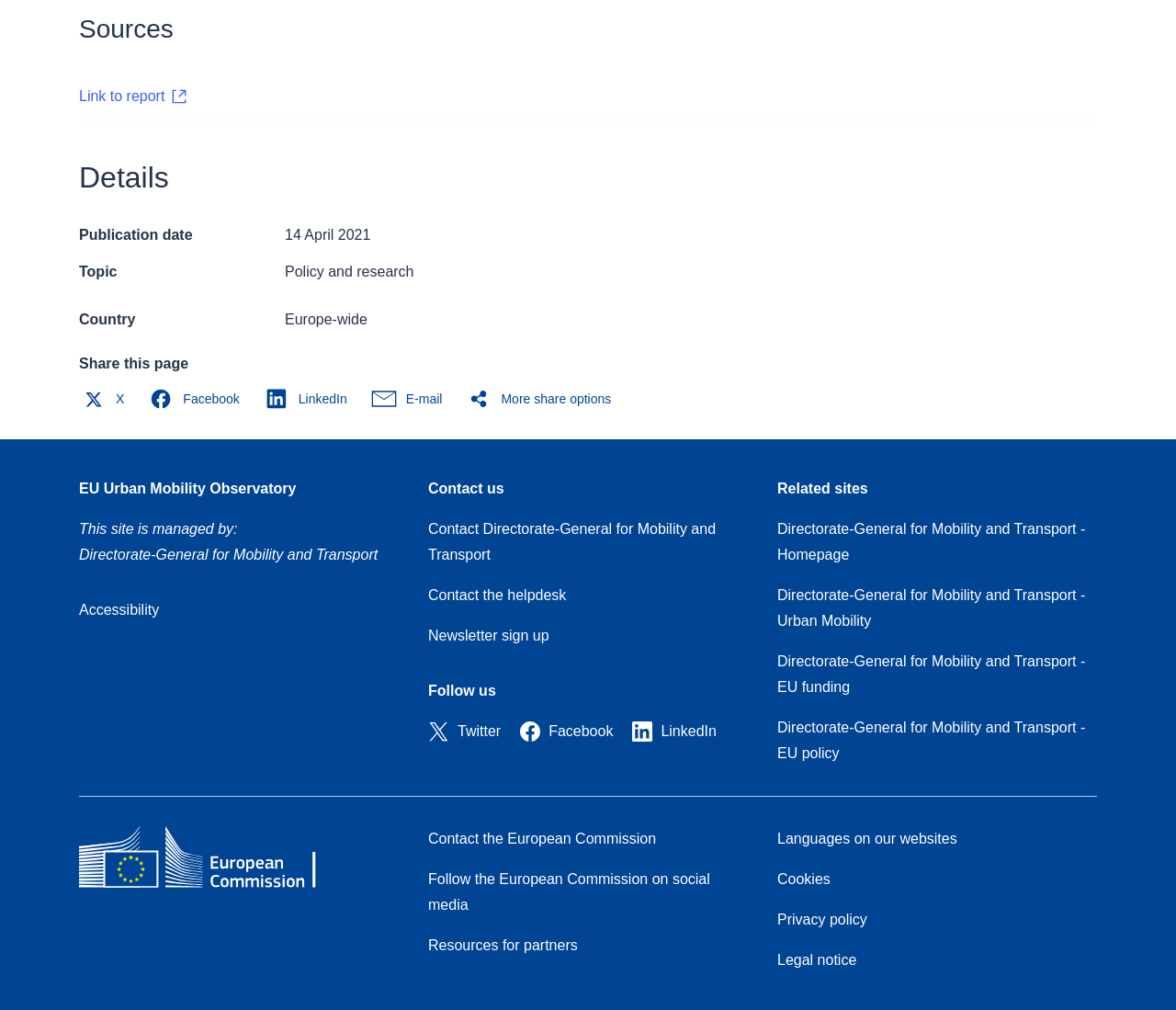Extract the bounding box coordinates of the UI element described: "EU Urban Mobility Observatory". Provide the coordinates in the format [left, top, right, bottom] with values ranging from 0 to 1.

[0.067, 0.476, 0.252, 0.492]